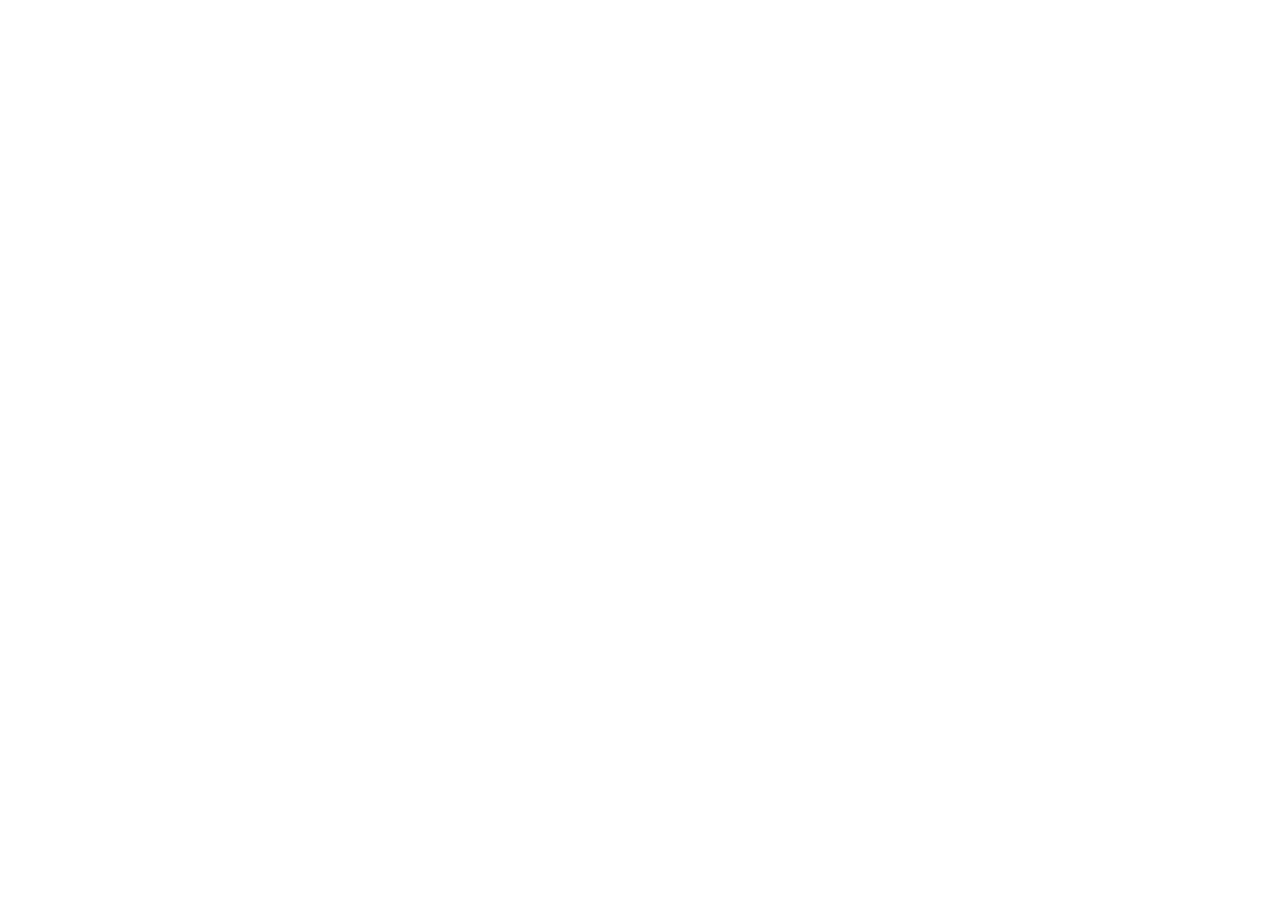Please determine the bounding box coordinates, formatted as (top-left x, top-left y, bottom-right x, bottom-right y), with all values as floating point numbers between 0 and 1. Identify the bounding box of the region described as: Aveo web&marketing

[0.142, 0.967, 0.23, 0.983]